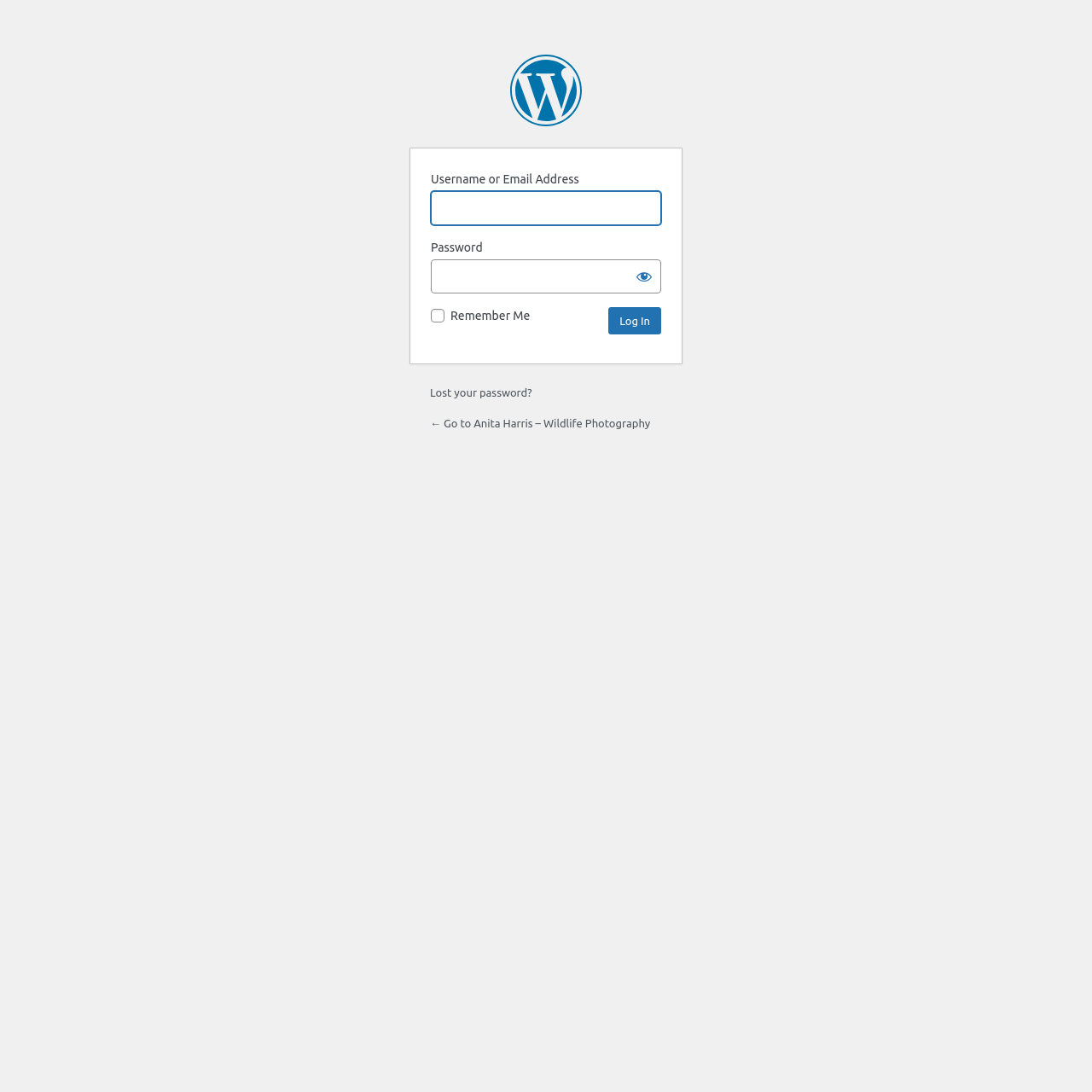Provide the bounding box coordinates in the format (top-left x, top-left y, bottom-right x, bottom-right y). All values are floating point numbers between 0 and 1. Determine the bounding box coordinate of the UI element described as: Lost your password?

[0.394, 0.354, 0.487, 0.365]